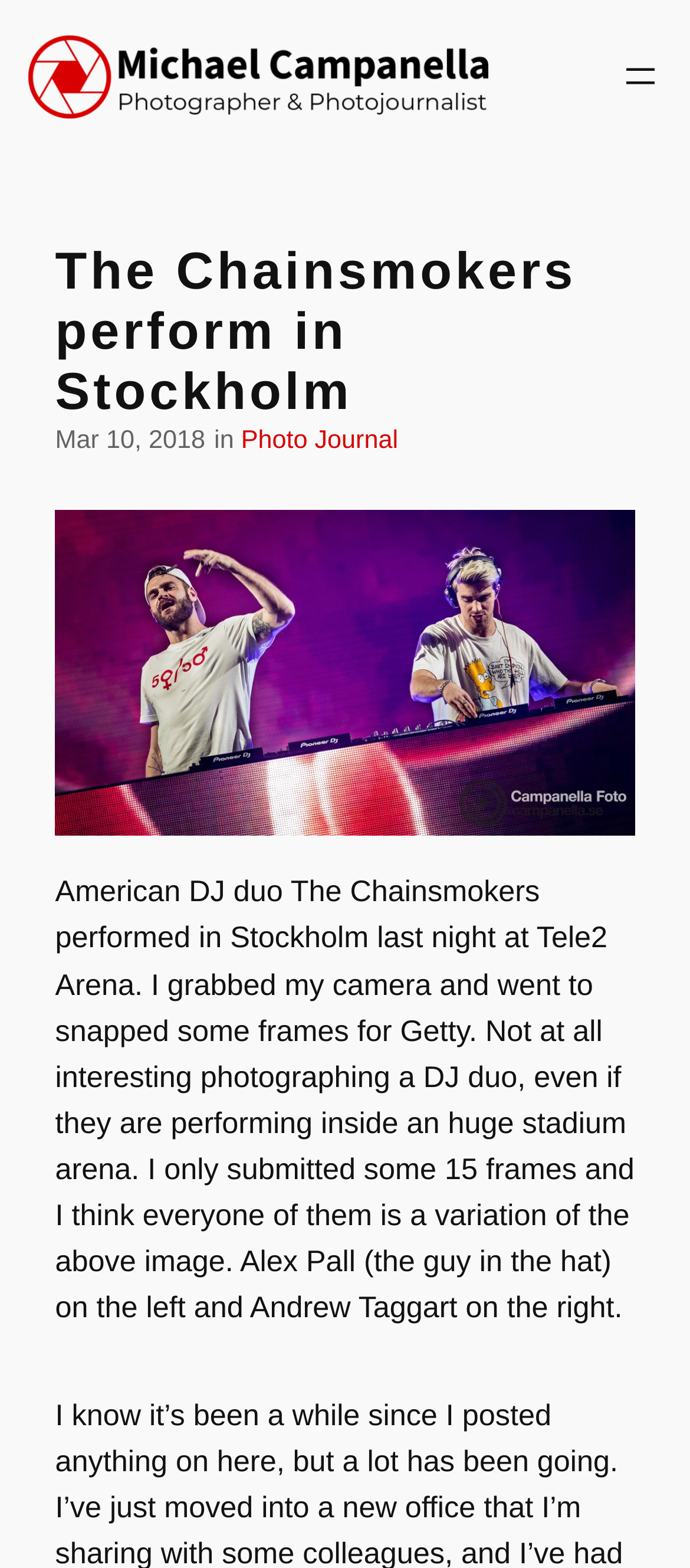Extract the bounding box of the UI element described as: "Radio Shows".

None